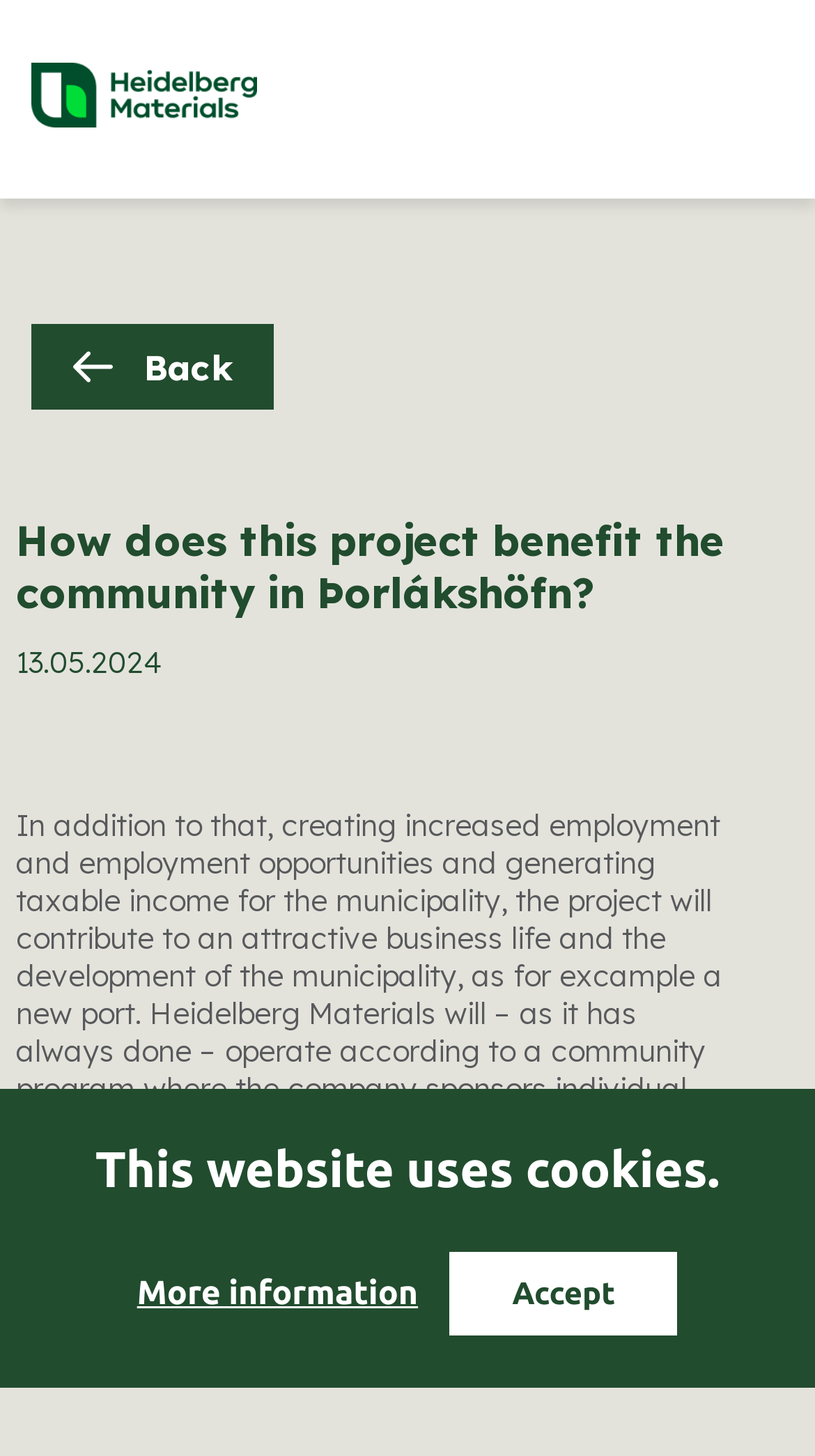What is the purpose of Heidelberg Materials' community program?
Please provide a comprehensive answer based on the contents of the image.

According to the StaticText element, Heidelberg Materials operates according to a community program where the company sponsors individual sports, leisure and cultural events and certain entrepreneurial projects.